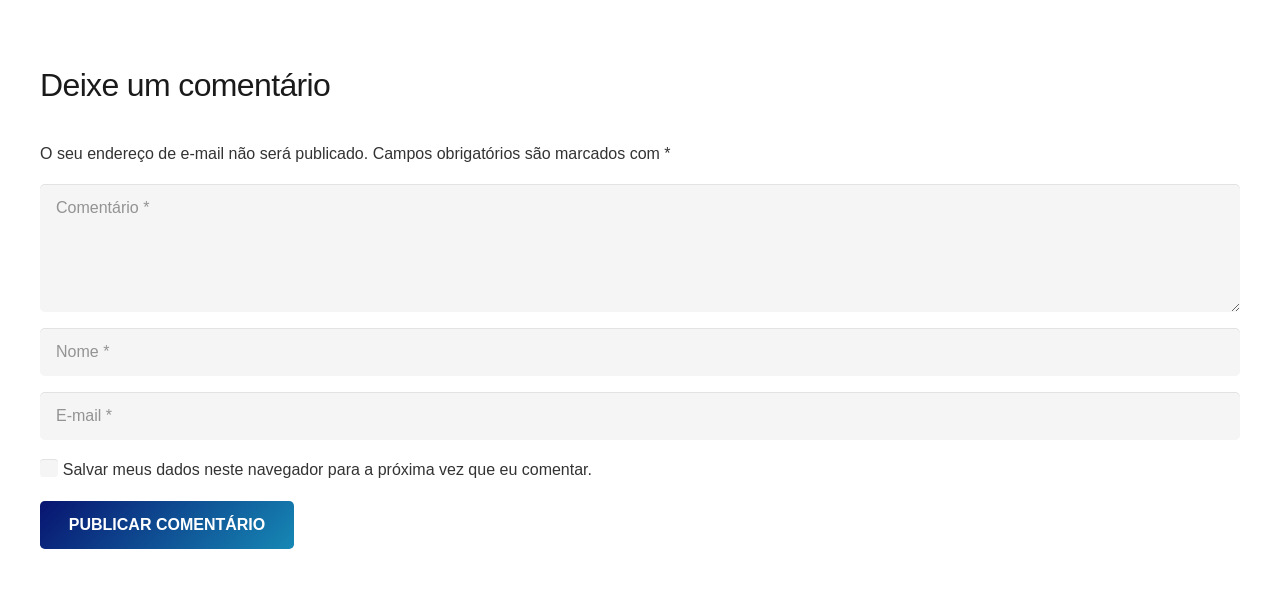Provide the bounding box for the UI element matching this description: "Publicar comentário".

[0.031, 0.817, 0.23, 0.895]